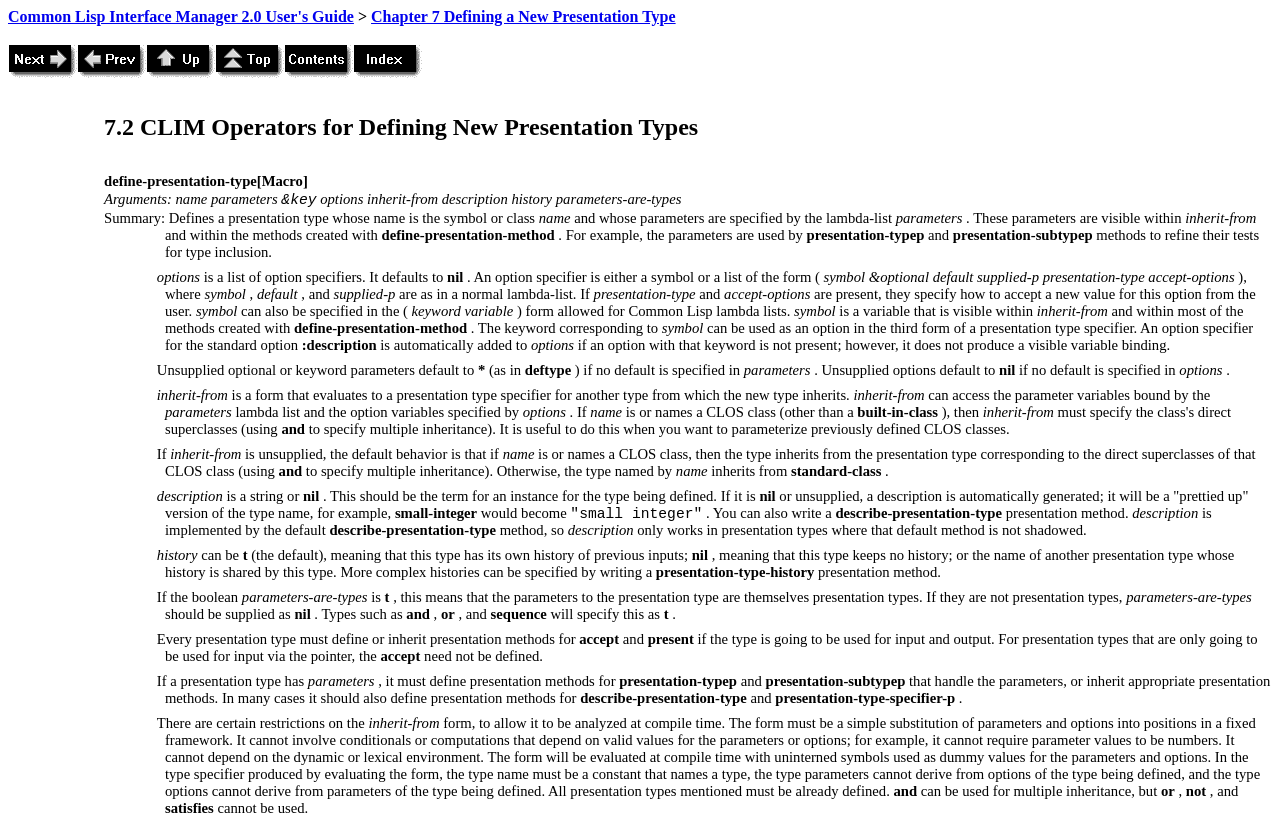Give a detailed overview of the webpage's appearance and contents.

This webpage is about CLIM Operators for Defining New Presentation Types. At the top, there are navigation links: "Common Lisp Interface Manager 2.0 User's Guide" on the left, followed by a ">" symbol, and then "Chapter 7 Defining a New Presentation Type". Below these links, there are five more navigation links: "Next", "Prev", "Up", "Top", "Contents", and "Index", each accompanied by an image.

The main content of the page is a detailed description of the `define-presentation-type` macro. The macro's name and arguments are listed, along with a summary of its purpose. The summary explains that the macro defines a presentation type whose name is the symbol or class, and whose parameters are specified by the lambda-list.

The page then delves into the details of the macro's arguments, including `name`, `parameters`, `&key`, `options`, `inherit-from`, and `description`. Each argument is explained in detail, with examples and explanations of how they are used.

The page also discusses how the `define-presentation-type` macro interacts with other CLIM operators, such as `define-presentation-method`, and how it can be used to create new presentation types.

Throughout the page, there are many static text elements that provide additional information and explanations about the macro and its arguments. The text is densely packed and technical, suggesting that the page is intended for experienced programmers and developers who are familiar with CLIM and Common Lisp.